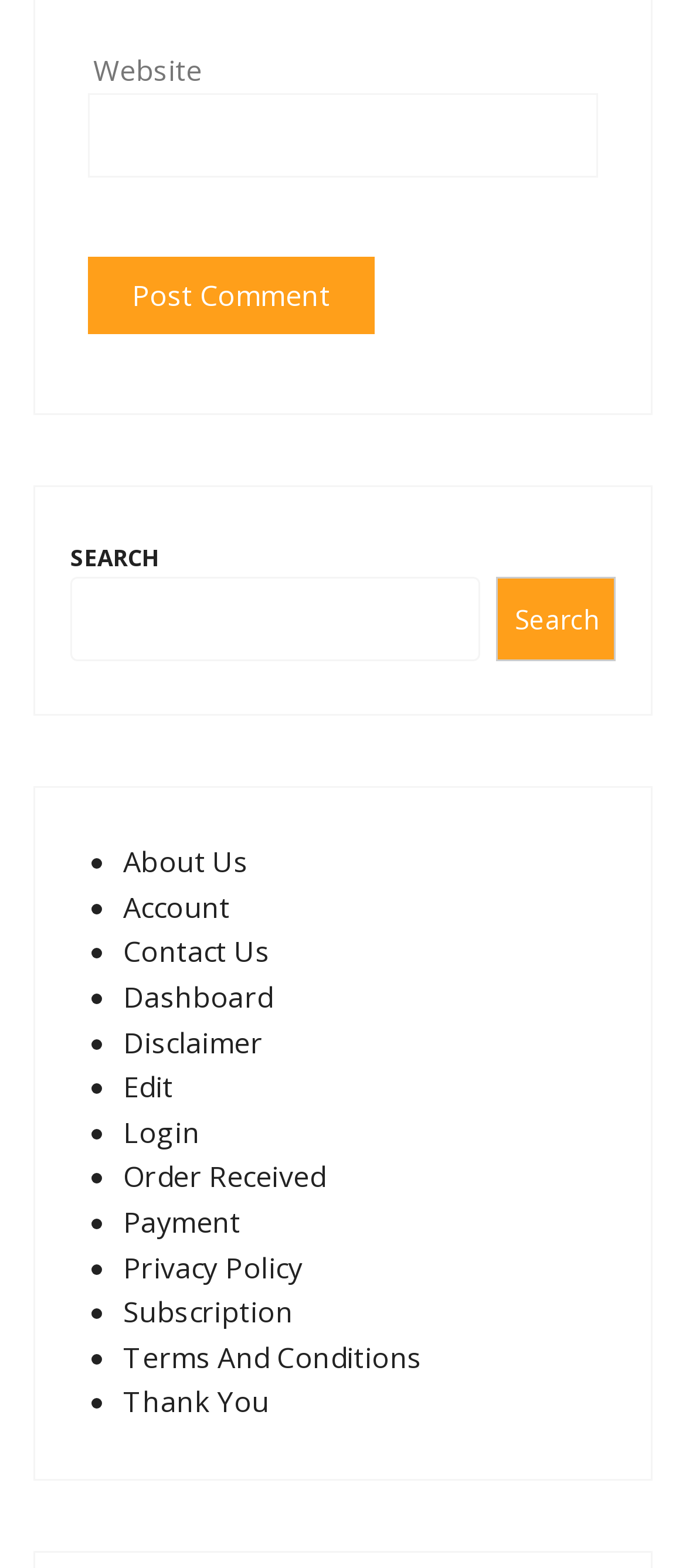Locate the bounding box coordinates for the element described below: "parent_node: Search name="s"". The coordinates must be four float values between 0 and 1, formatted as [left, top, right, bottom].

[0.102, 0.368, 0.7, 0.422]